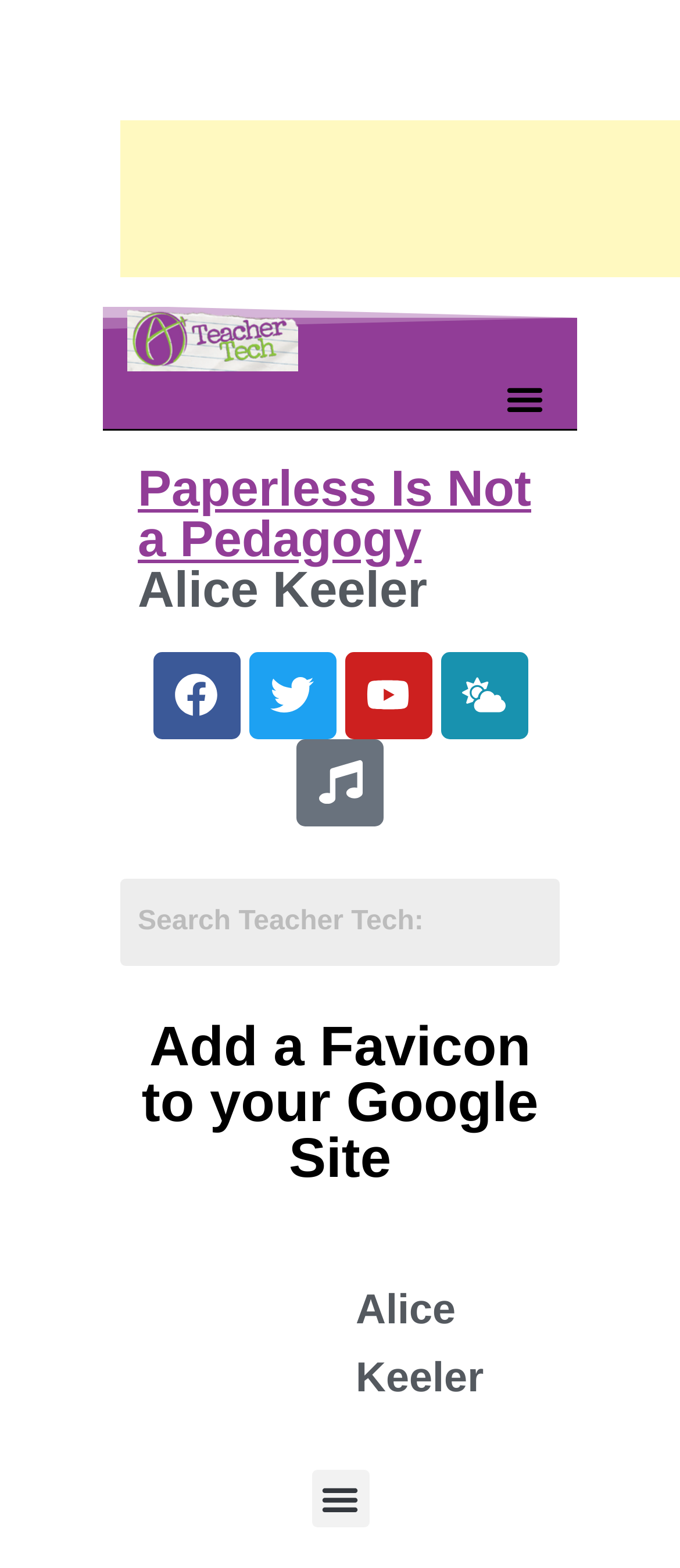Please identify the primary heading on the webpage and return its text.

Add a Favicon to your Google Site